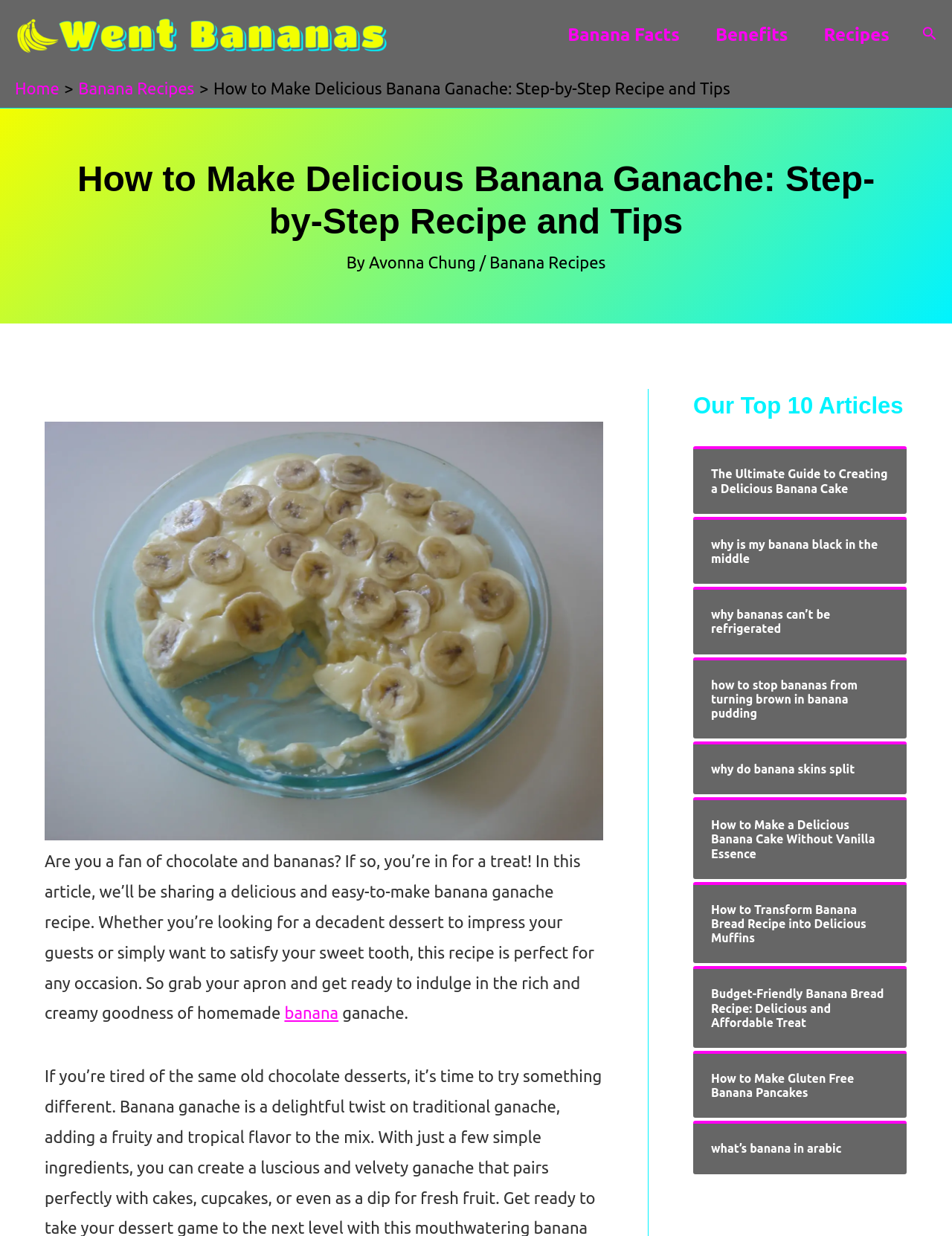How many navigation links are in the header menu? Observe the screenshot and provide a one-word or short phrase answer.

3